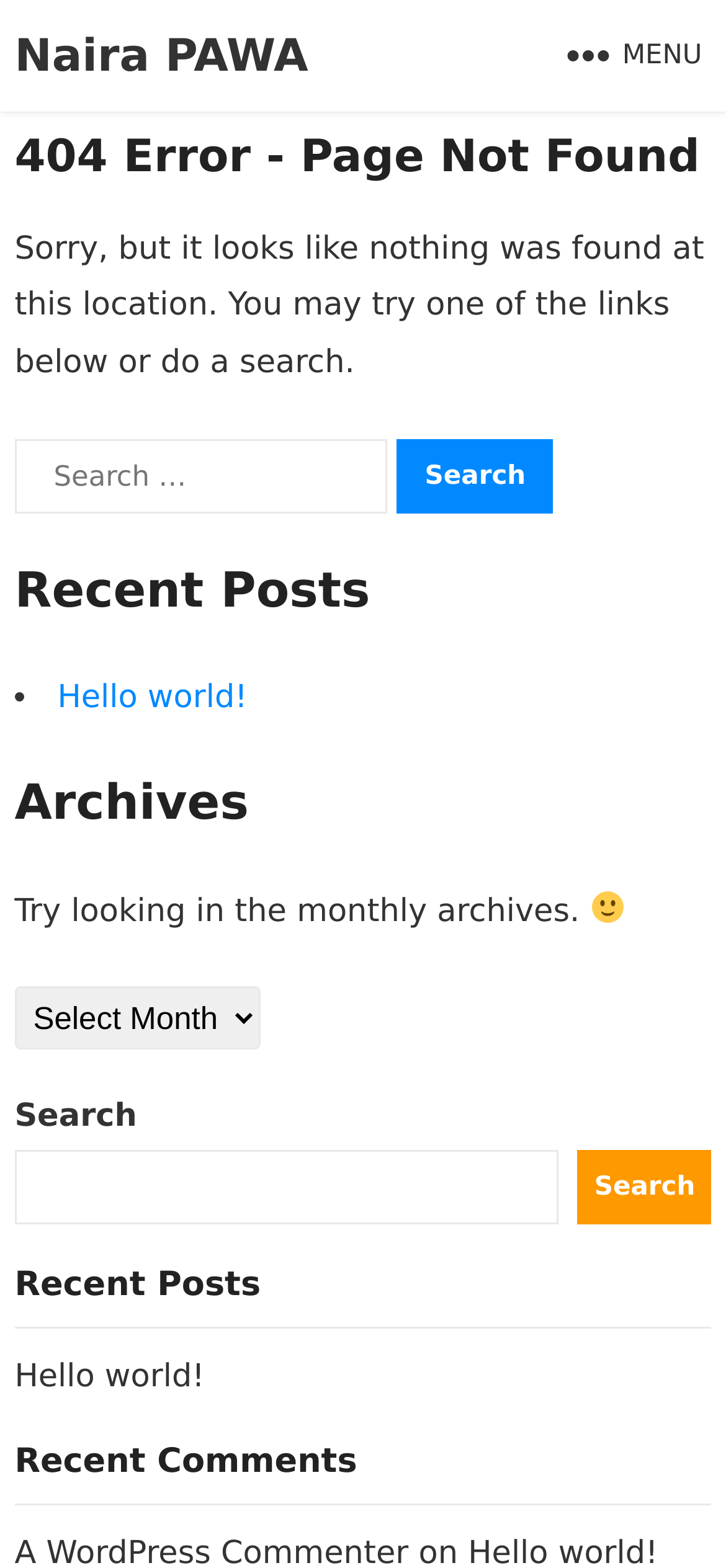Give a succinct answer to this question in a single word or phrase: 
What is the error message on this page?

404 Error